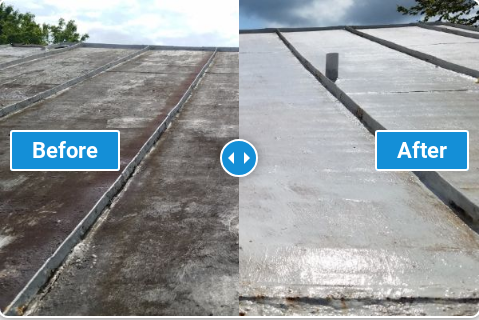What is the purpose of the Soft Wash technique?
Look at the screenshot and respond with a single word or phrase.

Eliminate unsightly growths